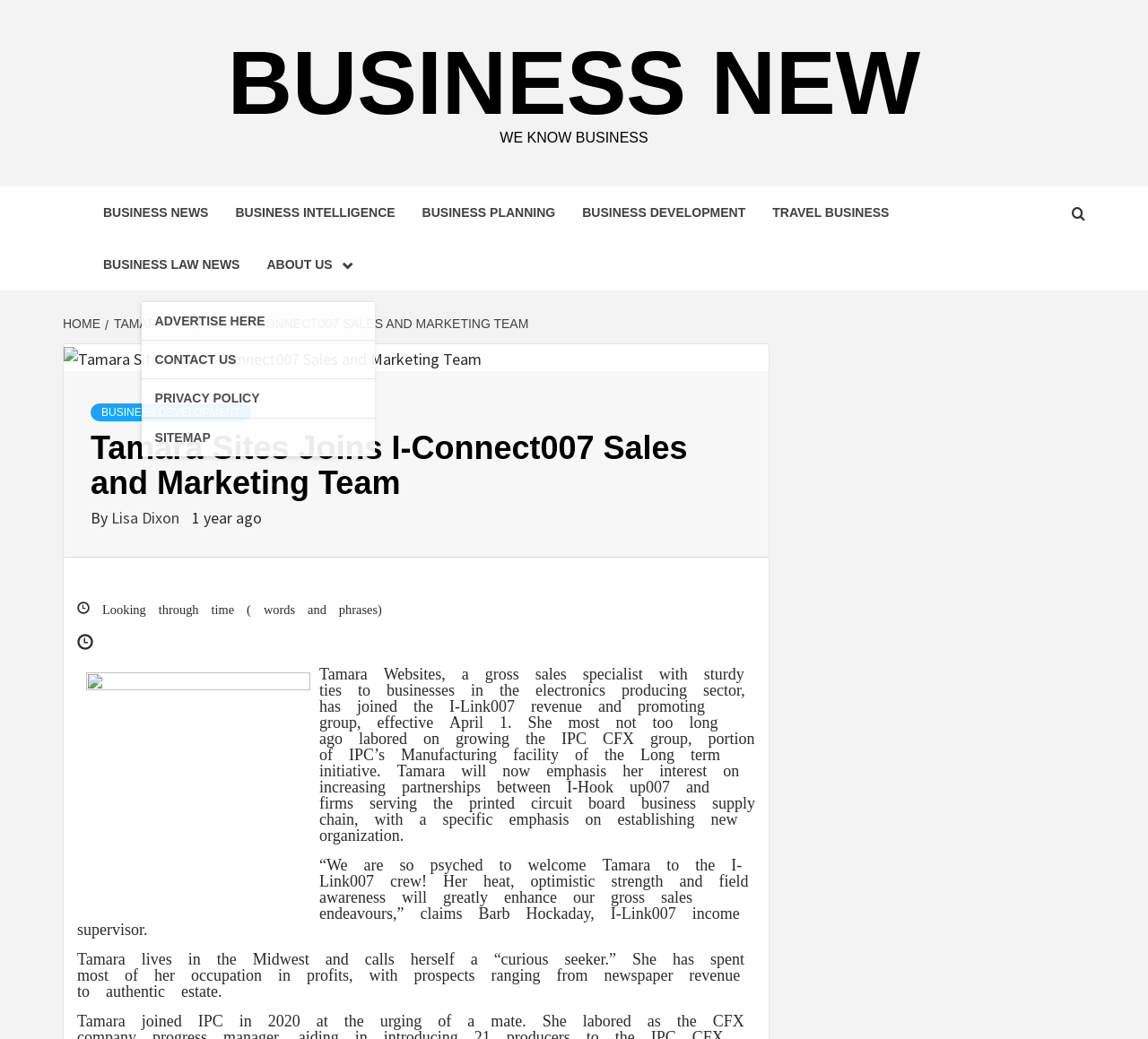Answer the following query with a single word or phrase:
Who is the I-Link007 revenue manager?

Barb Hockaday